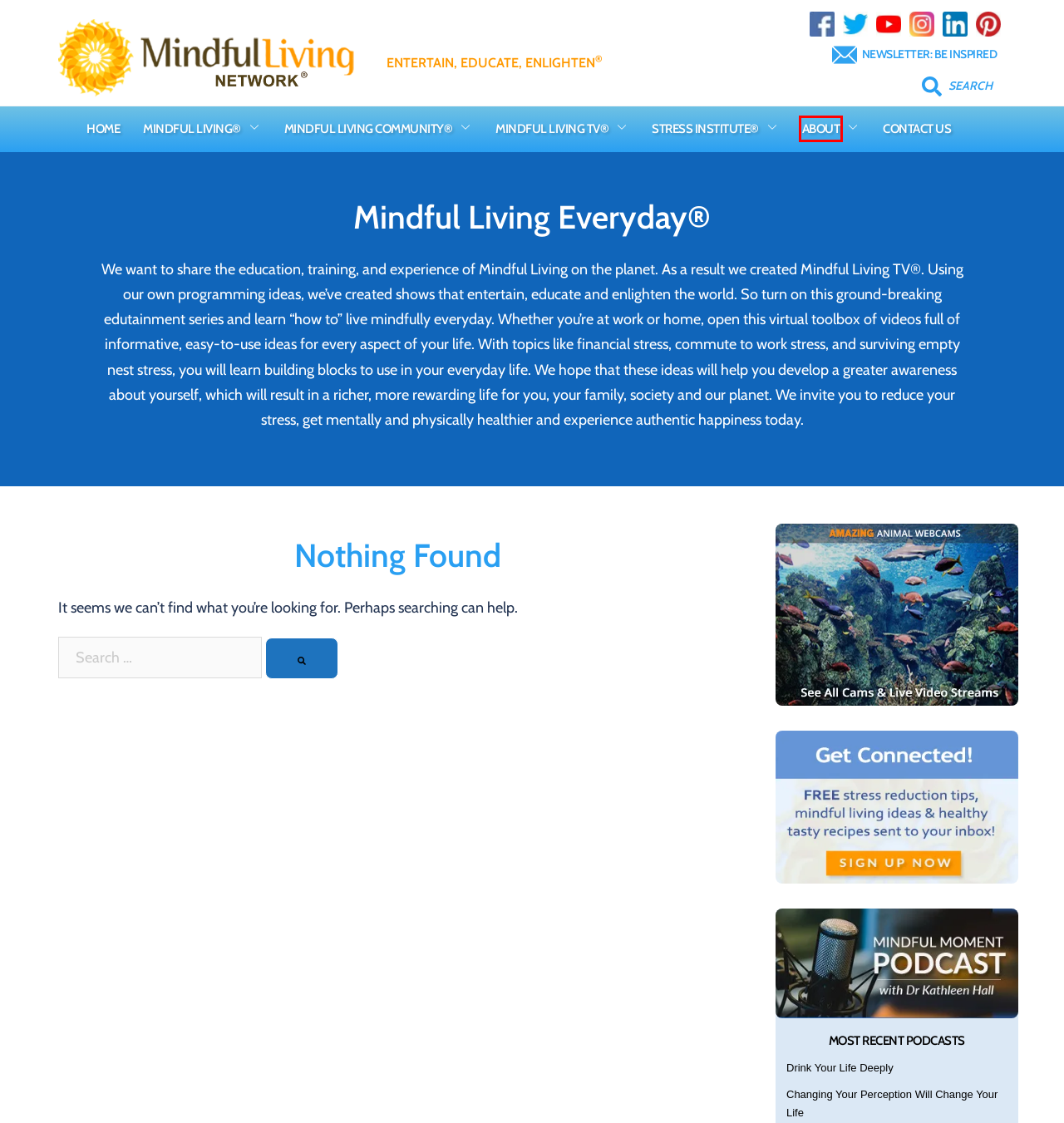Look at the given screenshot of a webpage with a red rectangle bounding box around a UI element. Pick the description that best matches the new webpage after clicking the element highlighted. The descriptions are:
A. Stress Institute® Archives - Newmln2
B. Mindful Living® Archives - Newmln2
C. Mindful Living Network® | About Us
D. Dr Kathleen Hall - Dr Kathleen Hall
E. Content Subscription Service - Newmln2
F. Contact Us - Newmln2
G. hero - Newmln2
H. Mindful Living CommUNITY® Archives - Newmln2

C